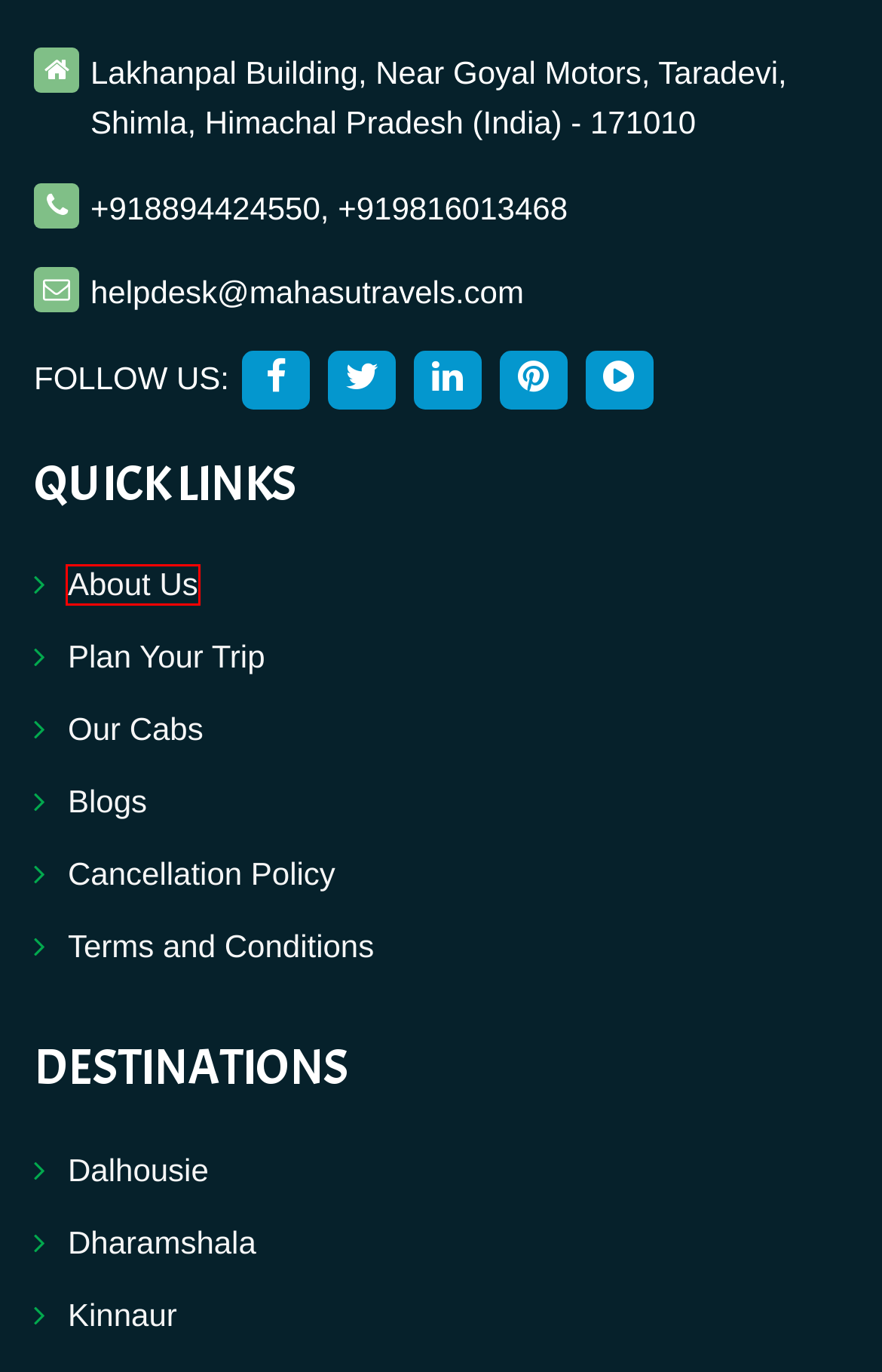Examine the screenshot of the webpage, noting the red bounding box around a UI element. Pick the webpage description that best matches the new page after the element in the red bounding box is clicked. Here are the candidates:
A. Affordable Cabs | Get Safe and Reliable Journey with Experienced Drivers
B. Dharamshala Tour, Tour Attractions in Dharamshala
C. Book Your Trip With Mahasu Travels | Experienced and Reliable Team
D. Dalhousie Tour, Tour Attractions in Dalhousie
E. Kinnaur Tour, Tour Attractions in Kinnaur
F. Cancellation Policy - Mahasu Travels
G. Spiti Valley Tour, Tour Attractions in Spiti Valley
H. Plan your best travel package | Get Customized with Travel Experts

C